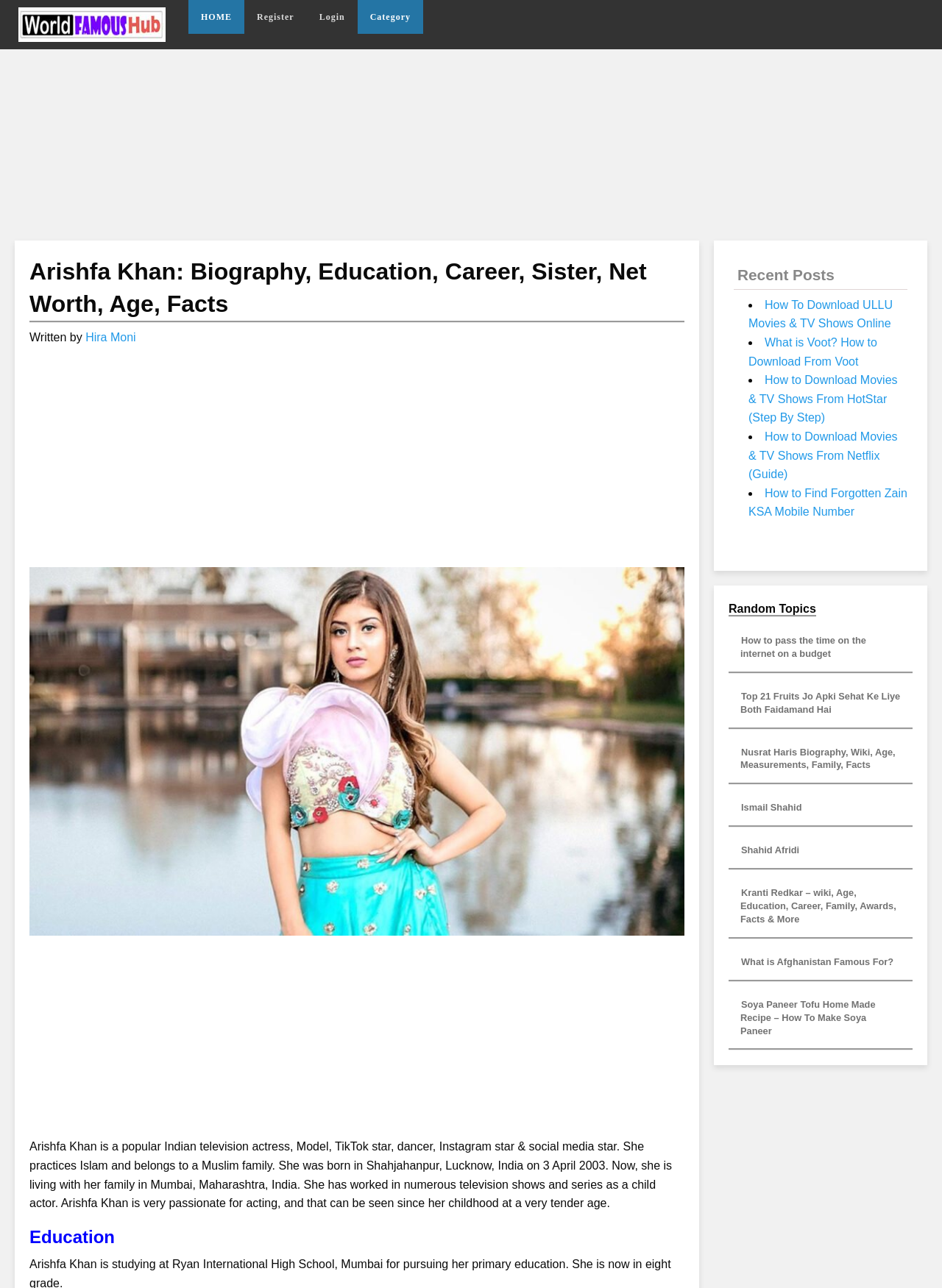Refer to the image and provide a thorough answer to this question:
Where was Arishfa Khan born?

According to the webpage, Arishfa Khan was born in Shahjahanpur, Lucknow, India on 3 April 2003.